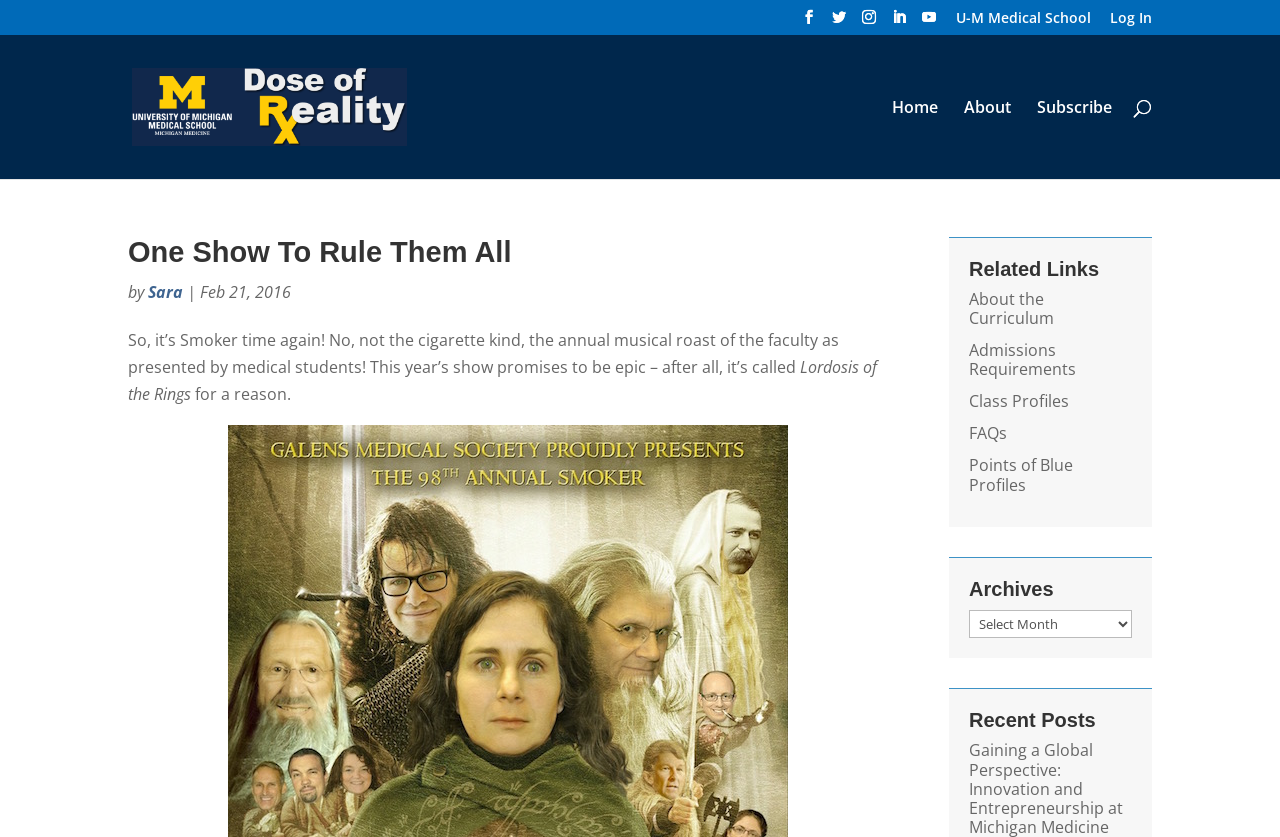Please reply to the following question with a single word or a short phrase:
What is the title of the blog post?

One Show To Rule Them All